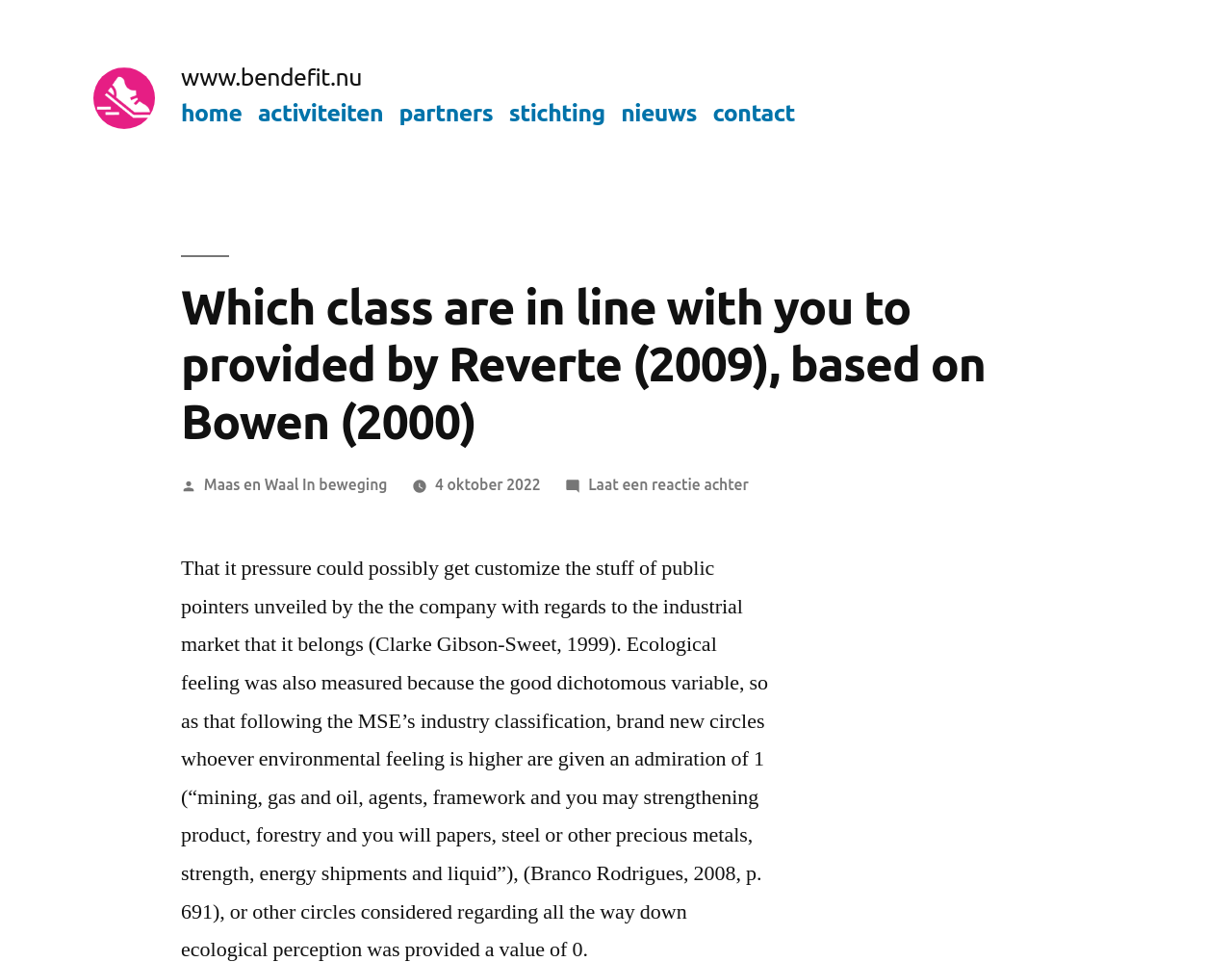Find the bounding box coordinates of the element's region that should be clicked in order to follow the given instruction: "visit www.bendefit.nu". The coordinates should consist of four float numbers between 0 and 1, i.e., [left, top, right, bottom].

[0.075, 0.07, 0.125, 0.134]